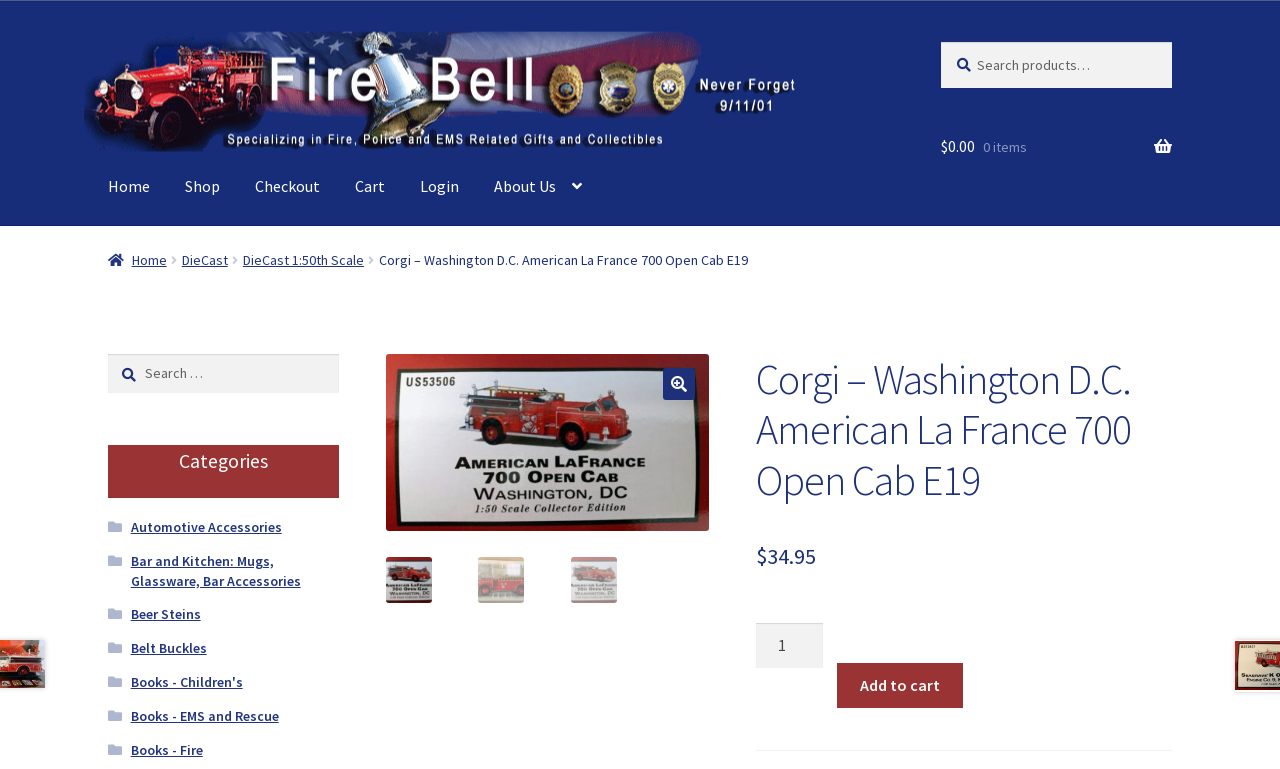Please identify the coordinates of the bounding box for the clickable region that will accomplish this instruction: "Search for products".

[0.735, 0.054, 0.916, 0.114]